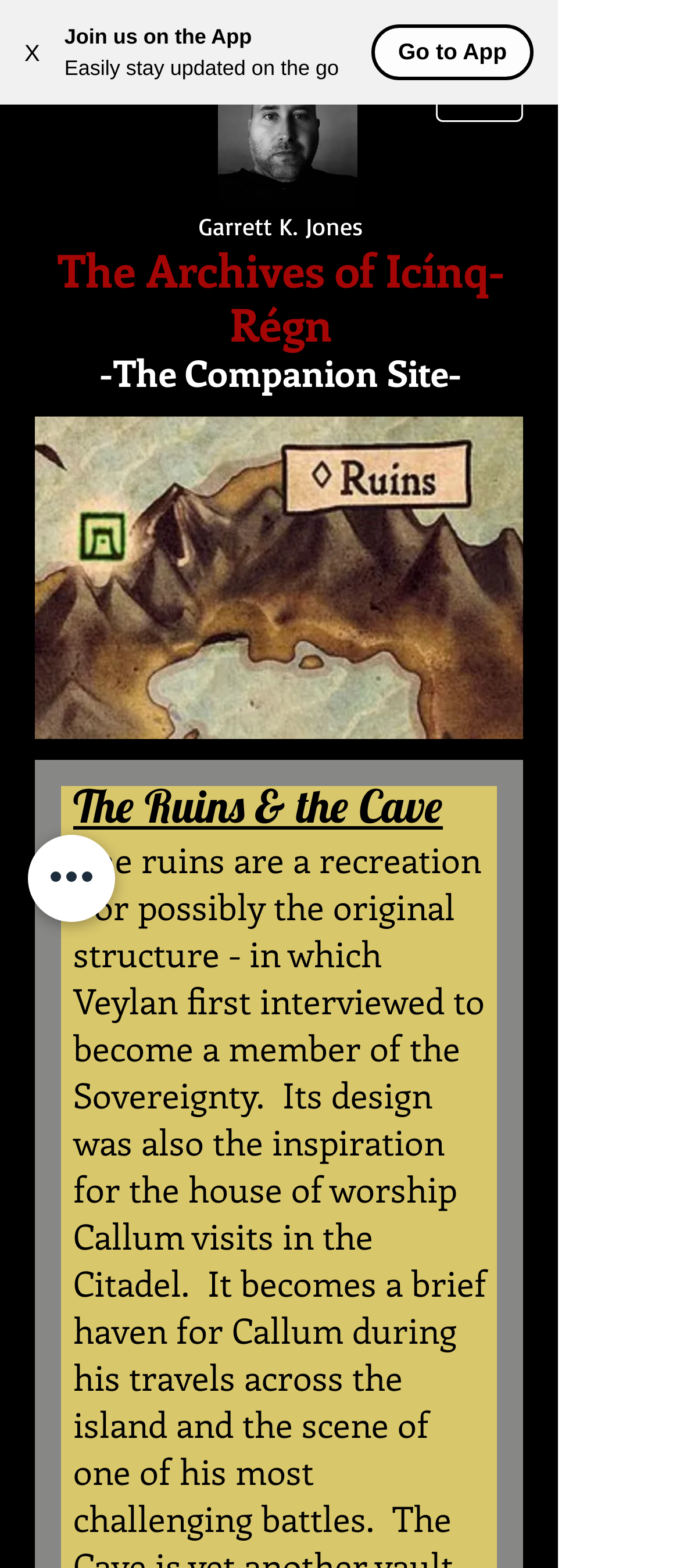What is the name of the author?
Look at the image and respond with a single word or a short phrase.

Garrett K. Jones